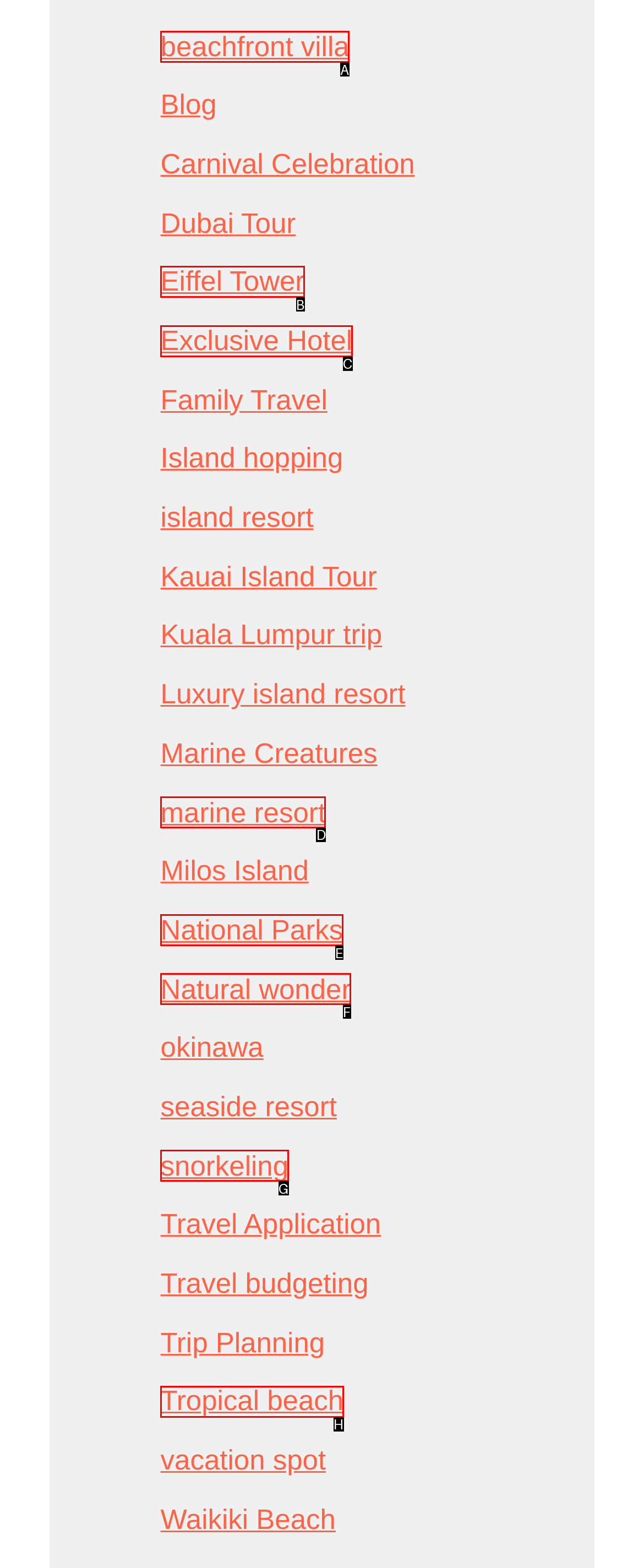Identify which lettered option to click to carry out the task: visit beachfront villa. Provide the letter as your answer.

A